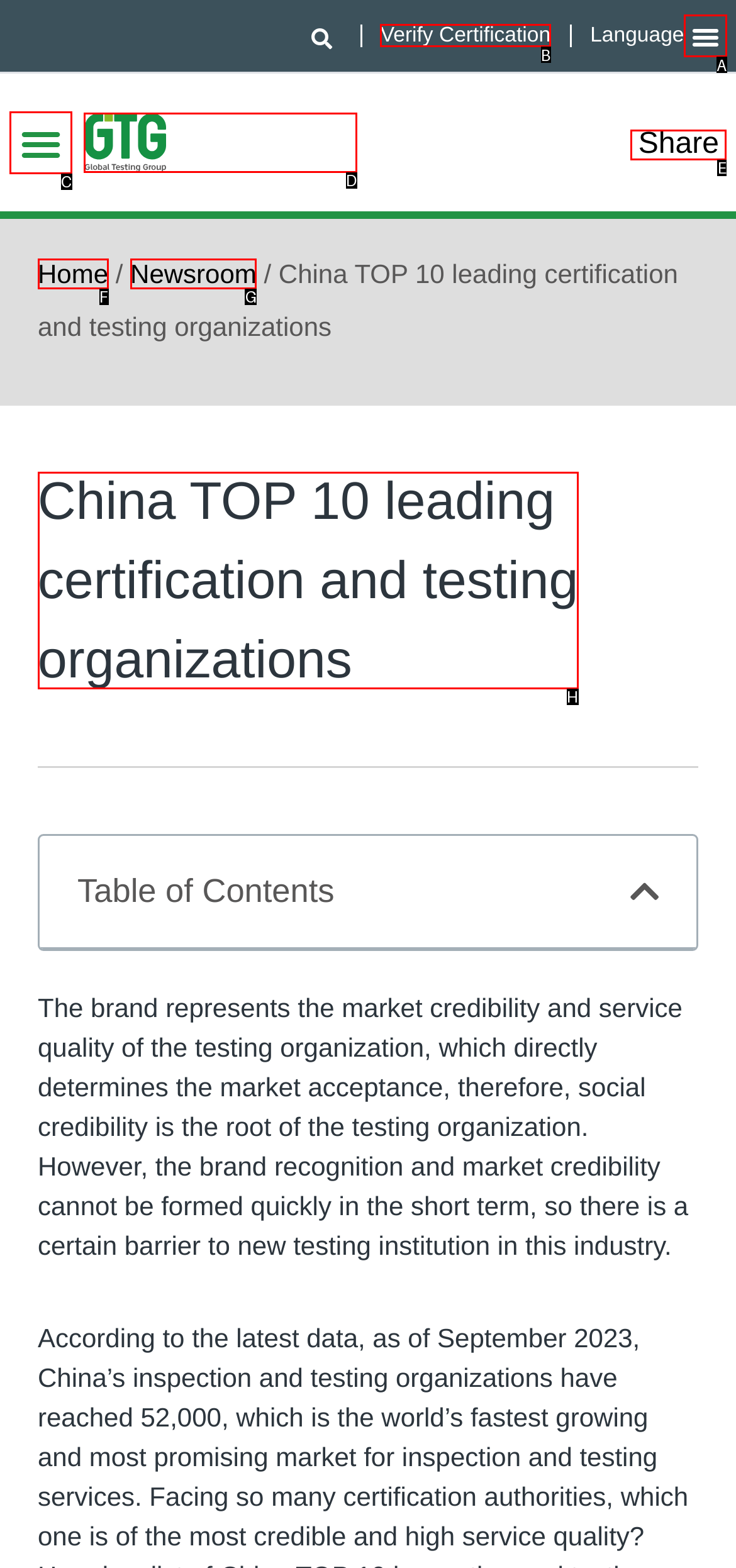Indicate the HTML element that should be clicked to perform the task: Visit GTG Group website Reply with the letter corresponding to the chosen option.

D